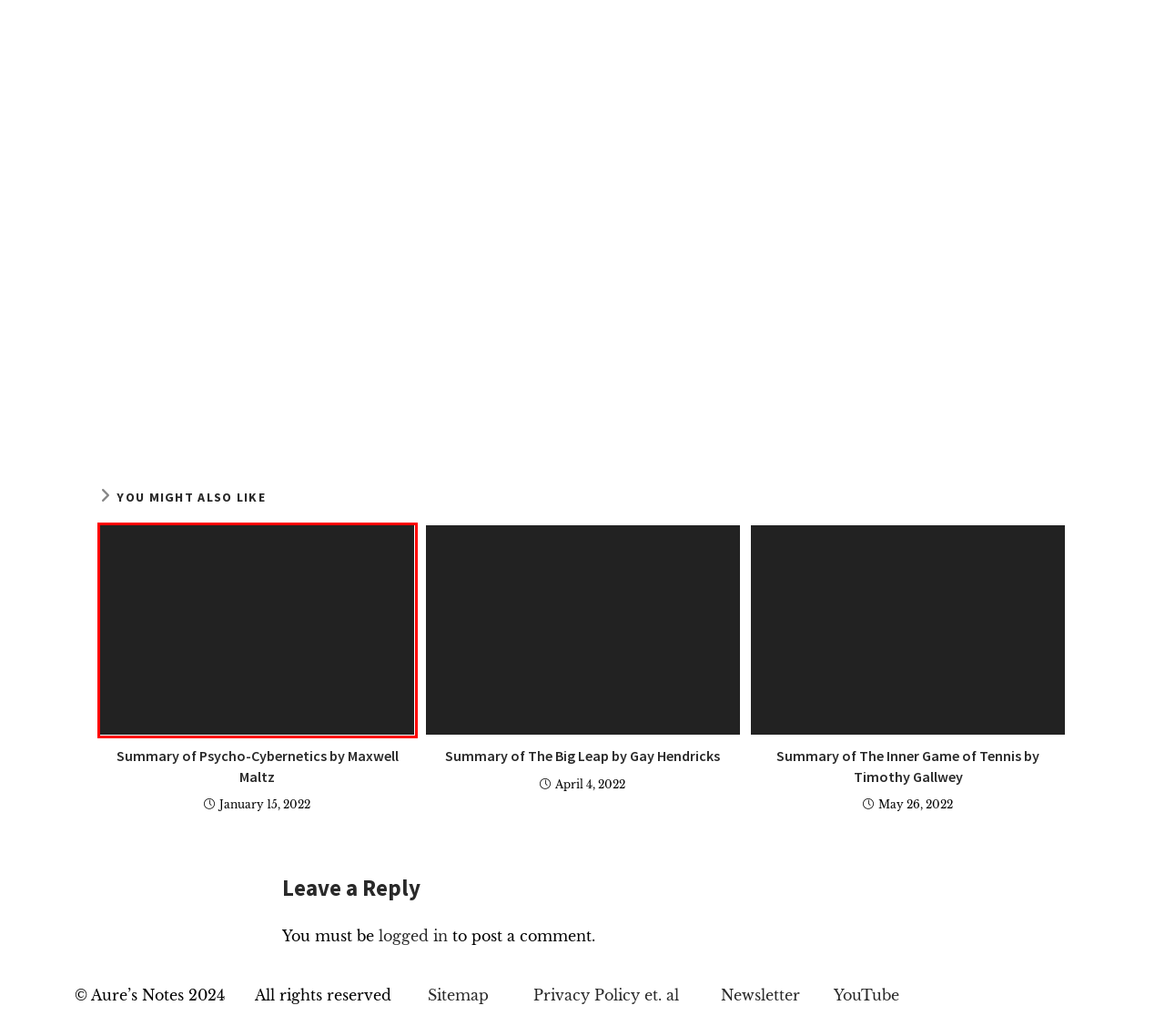You are looking at a webpage screenshot with a red bounding box around an element. Pick the description that best matches the new webpage after interacting with the element in the red bounding box. The possible descriptions are:
A. Privacy Policy and Copyright - Aure's Notes
B. Log In ‹ Aure's Notes — WordPress
C. Psycho-Cybernetics Summary - Maxwell Maltz - Aure's Notes
D. Reading List - Aure's Notes
E. The Inner Game of Tennis Summary - Timothy Gallwey - Aure's Notes
F. The Big Leap Summary - Gay Hendricks - Aure's Notes
G. Log in - Aure's Notes
H. Summaries - Aure's Notes

C